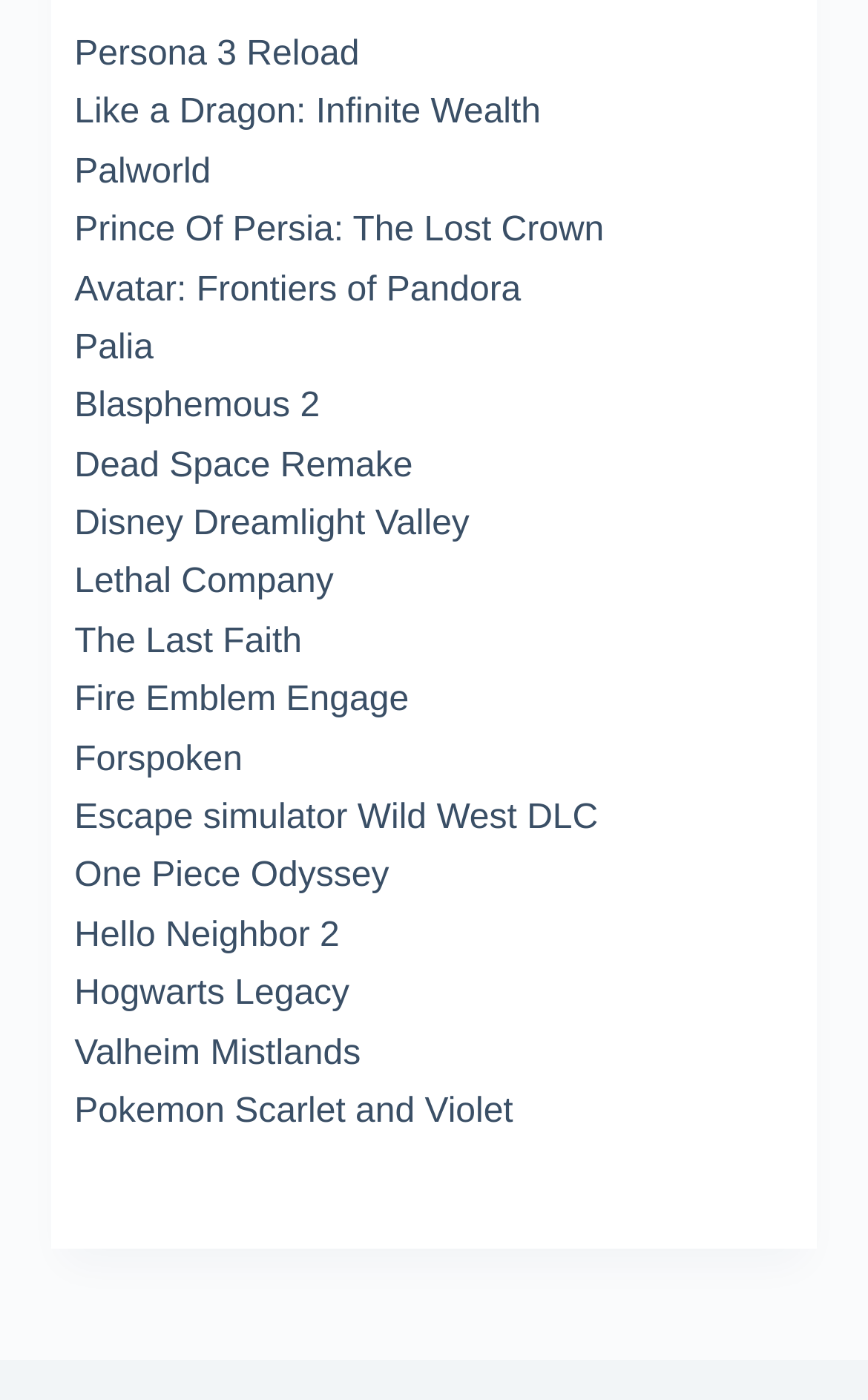Give a one-word or phrase response to the following question: How many games are listed?

20